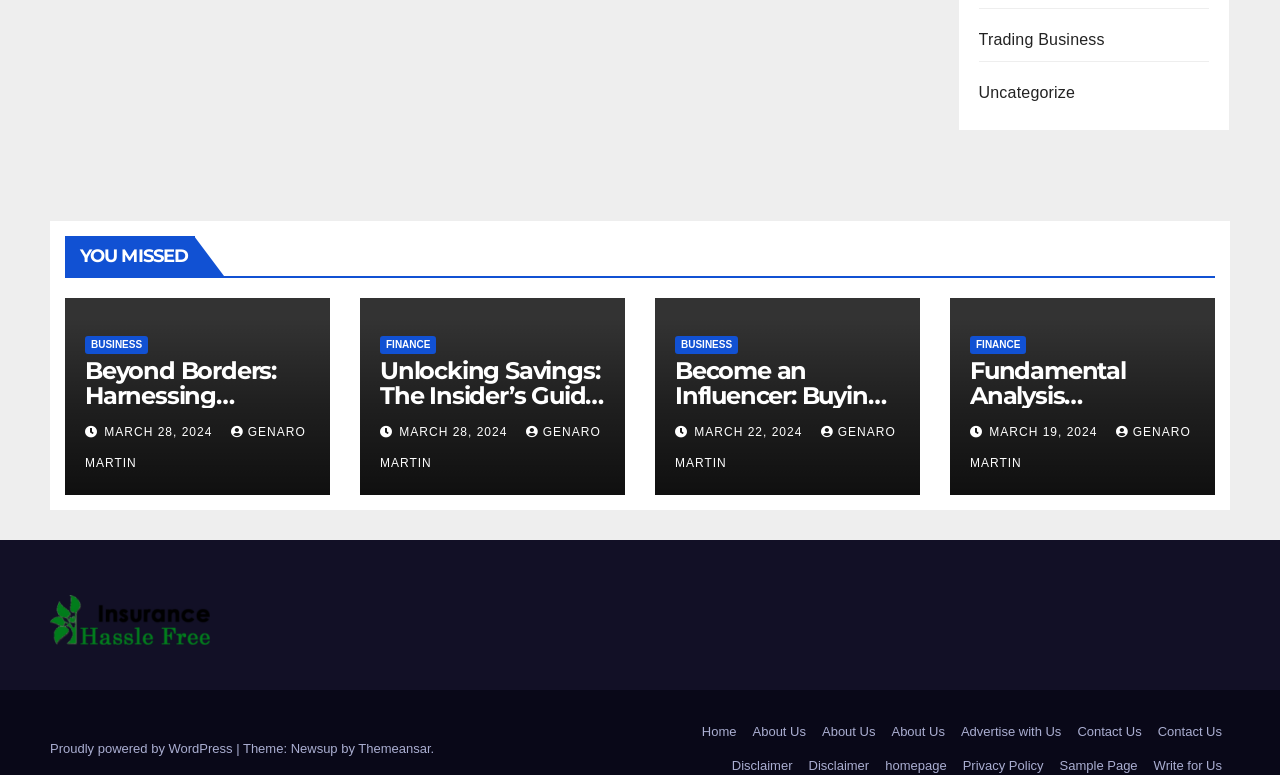Locate the bounding box of the UI element described in the following text: "Uncategorize".

[0.764, 0.108, 0.84, 0.13]